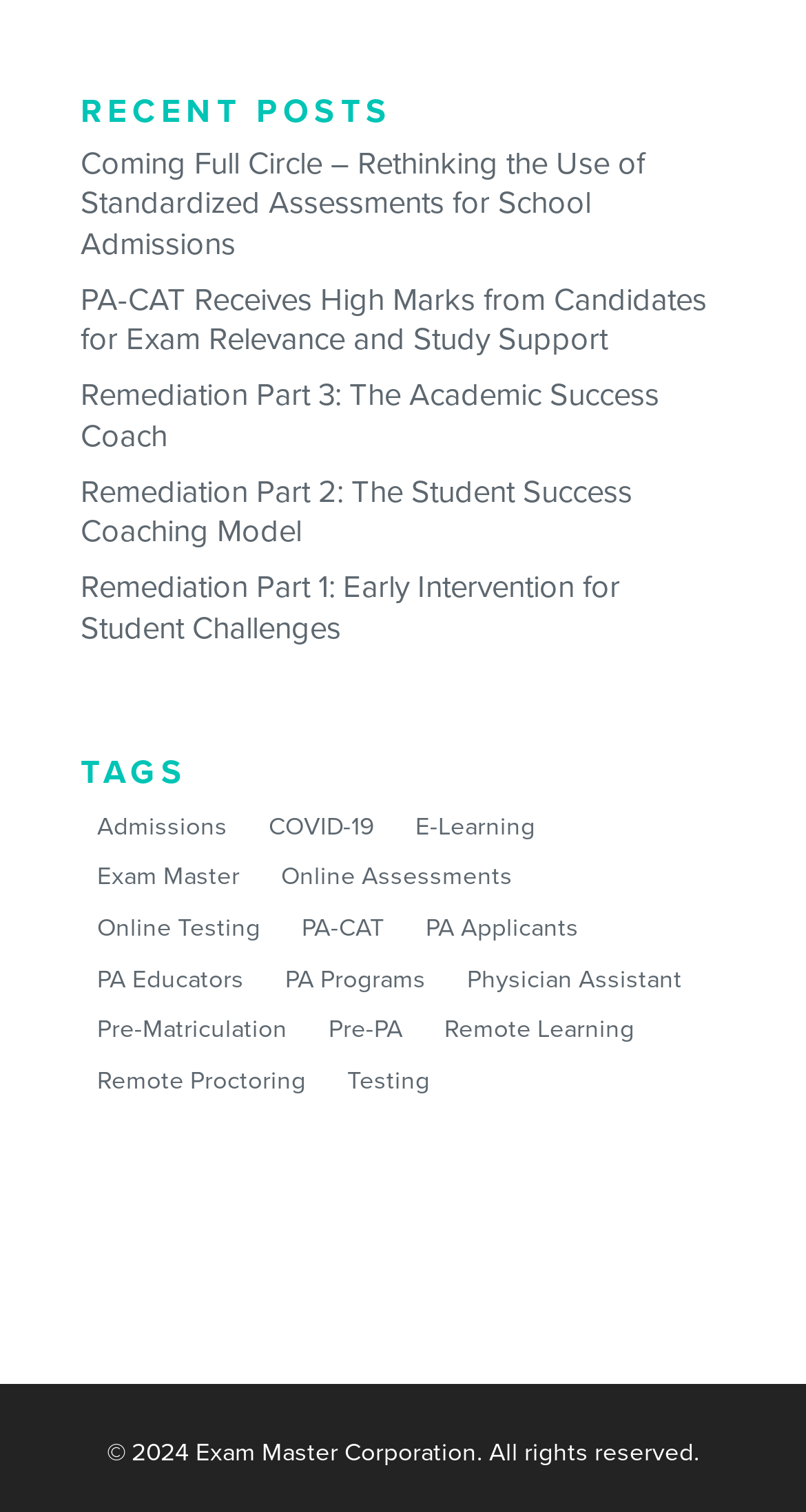Using the provided description: "E-Learning", find the bounding box coordinates of the corresponding UI element. The output should be four float numbers between 0 and 1, in the format [left, top, right, bottom].

[0.495, 0.534, 0.685, 0.561]